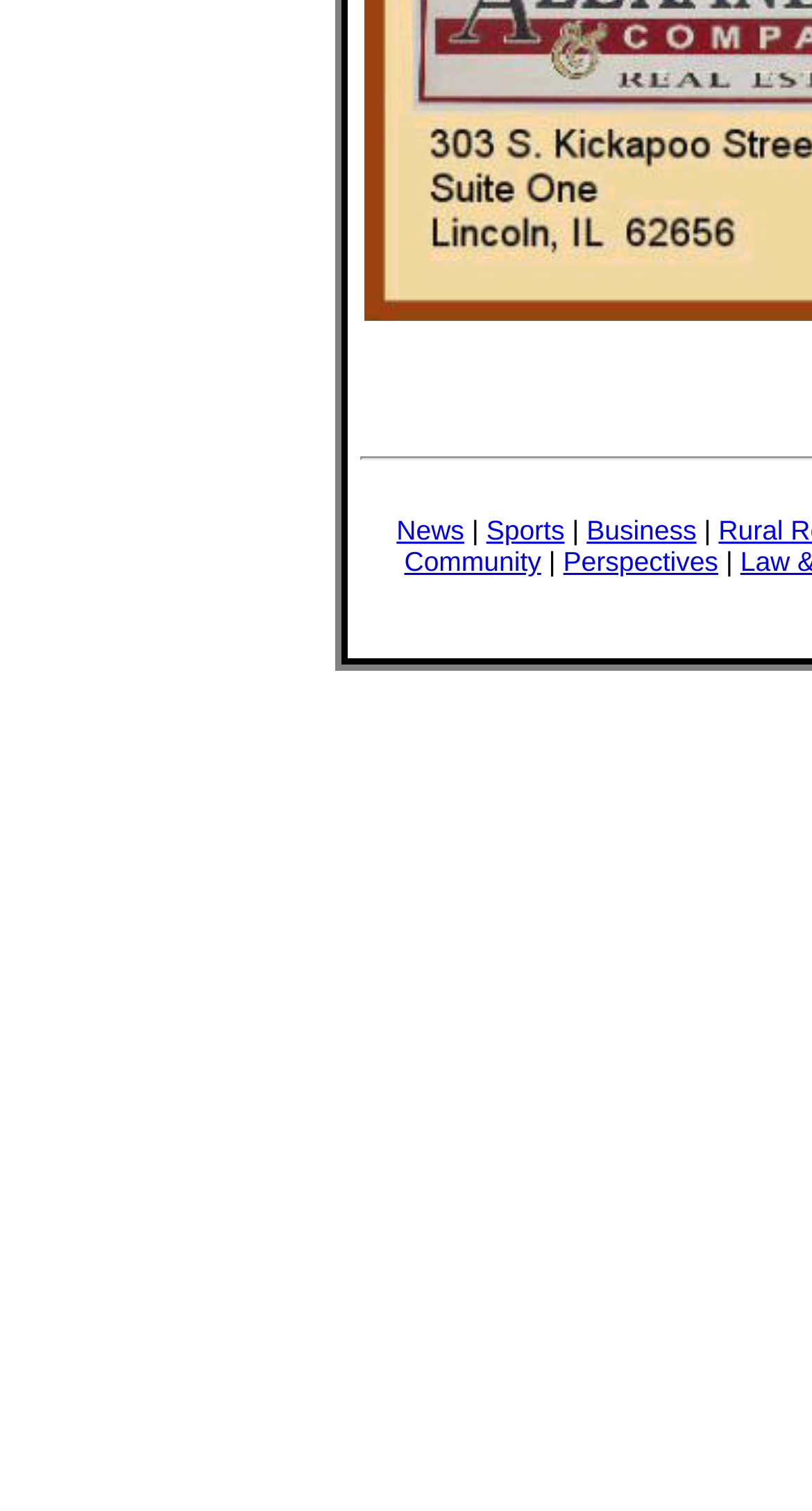What is the first menu item?
Look at the image and answer the question using a single word or phrase.

News